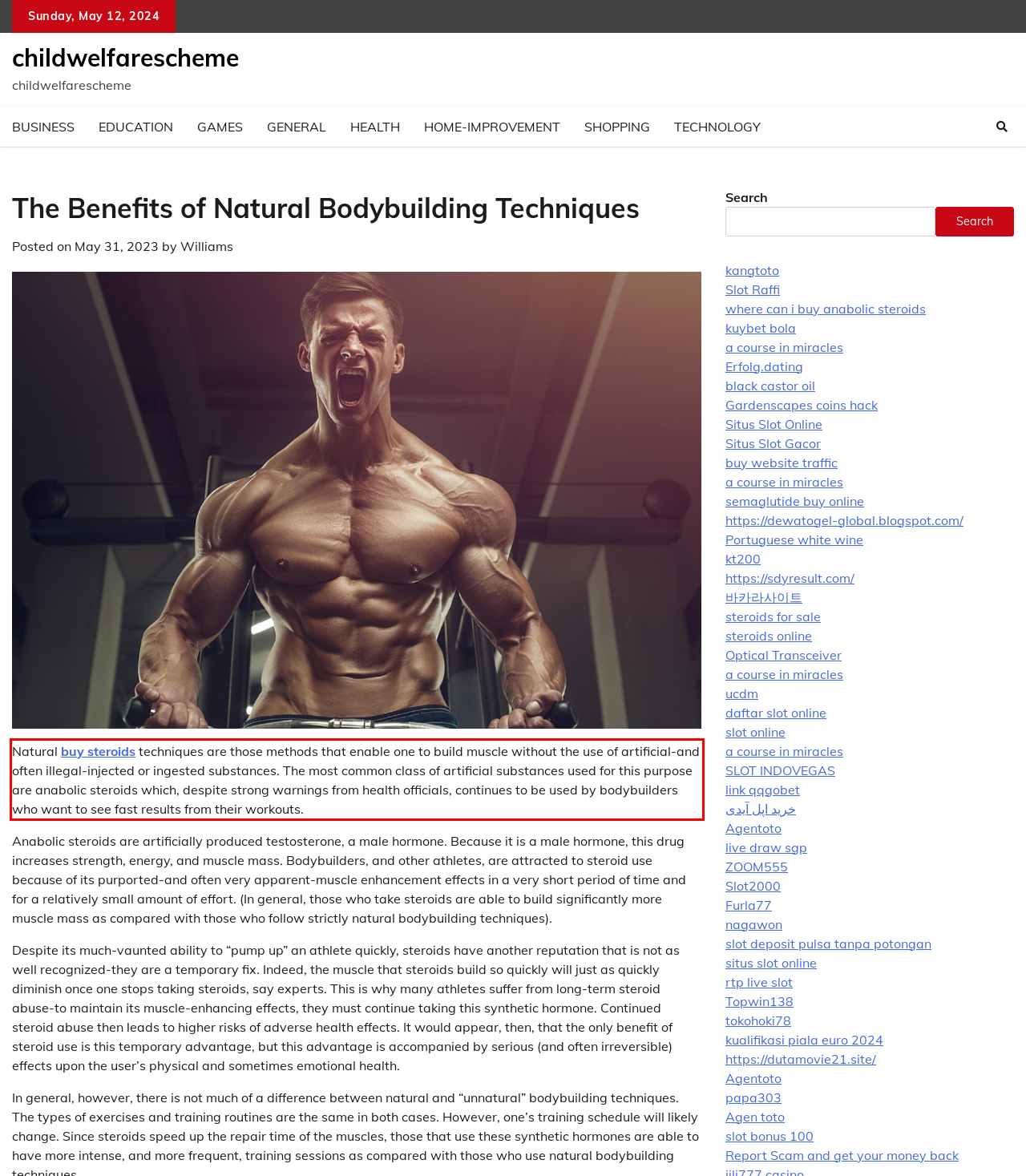Please perform OCR on the text within the red rectangle in the webpage screenshot and return the text content.

Natural buy steroids techniques are those methods that enable one to build muscle without the use of artificial-and often illegal-injected or ingested substances. The most common class of artificial substances used for this purpose are anabolic steroids which, despite strong warnings from health officials, continues to be used by bodybuilders who want to see fast results from their workouts.